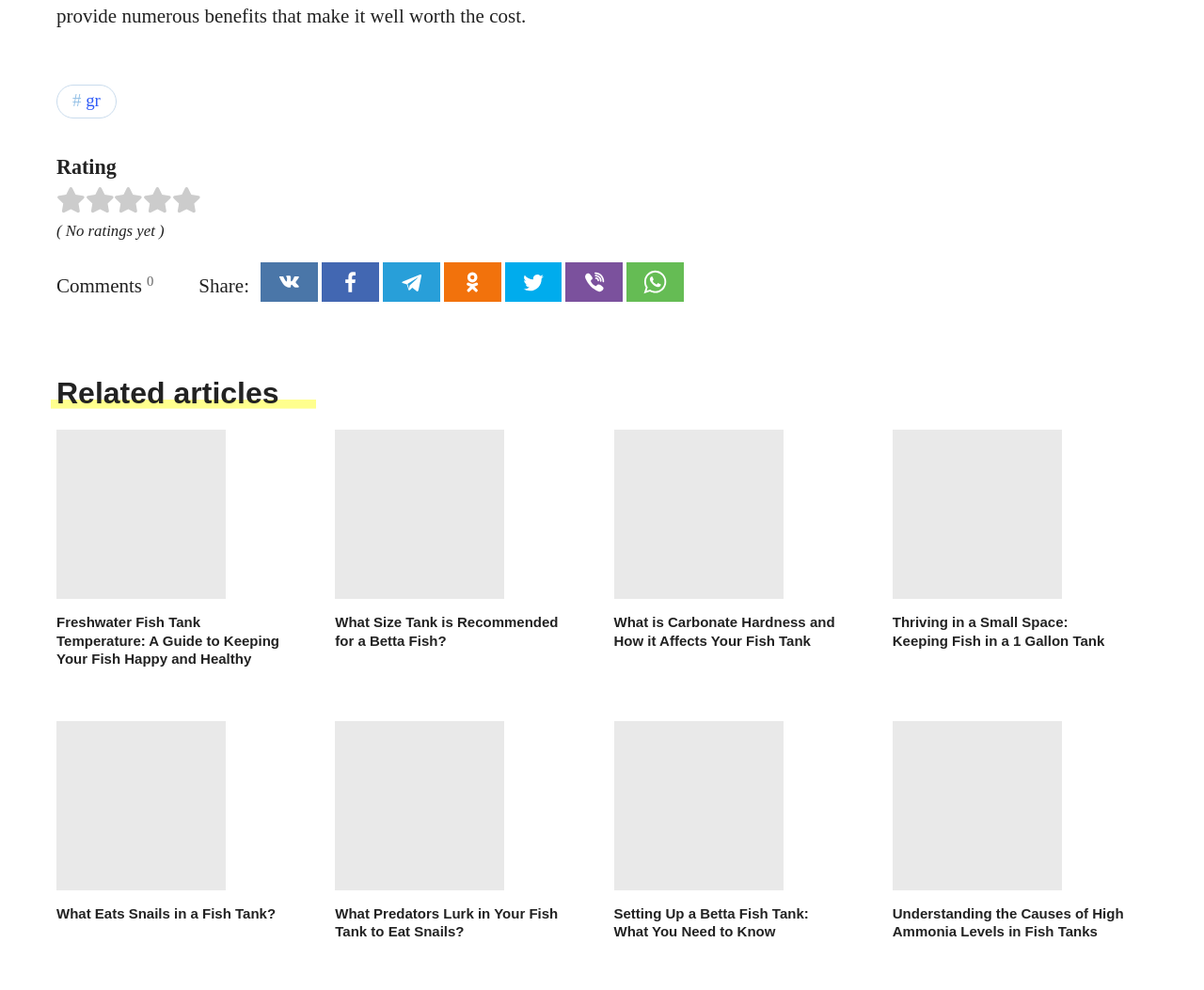Give a concise answer using only one word or phrase for this question:
What is the rating of this webpage?

No ratings yet